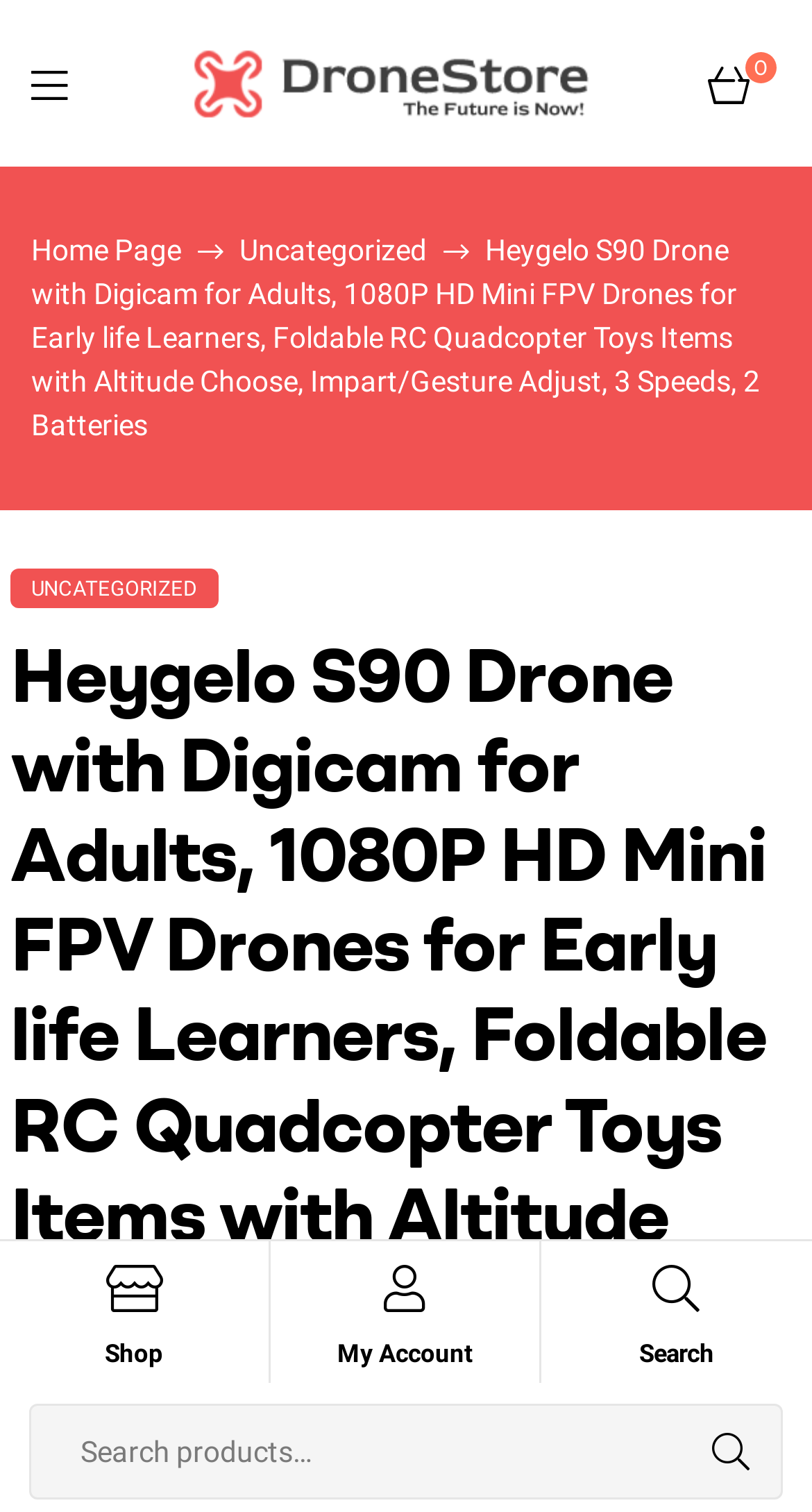Provide the bounding box coordinates of the HTML element this sentence describes: "Buy Exciting 4K Drones".

[0.218, 0.097, 0.49, 0.352]